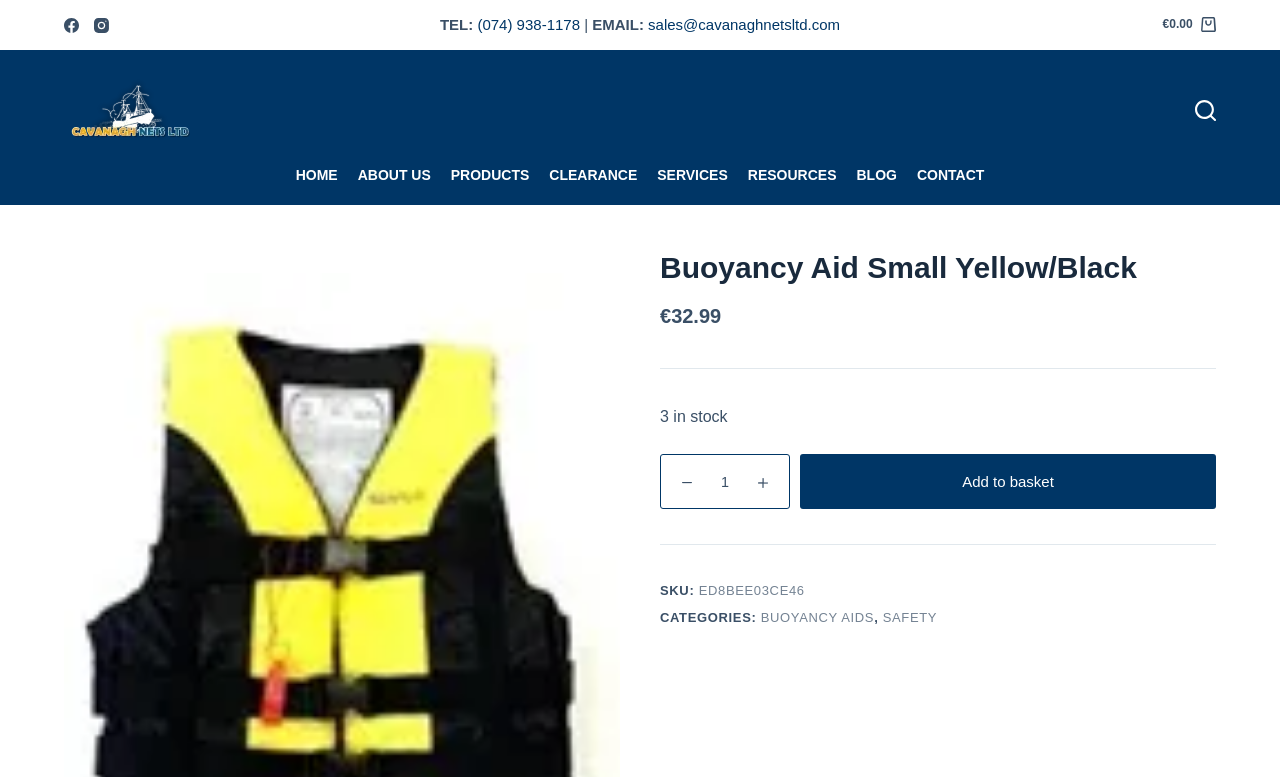Answer the following inquiry with a single word or phrase:
What is the product category?

BUOYANCY AIDS